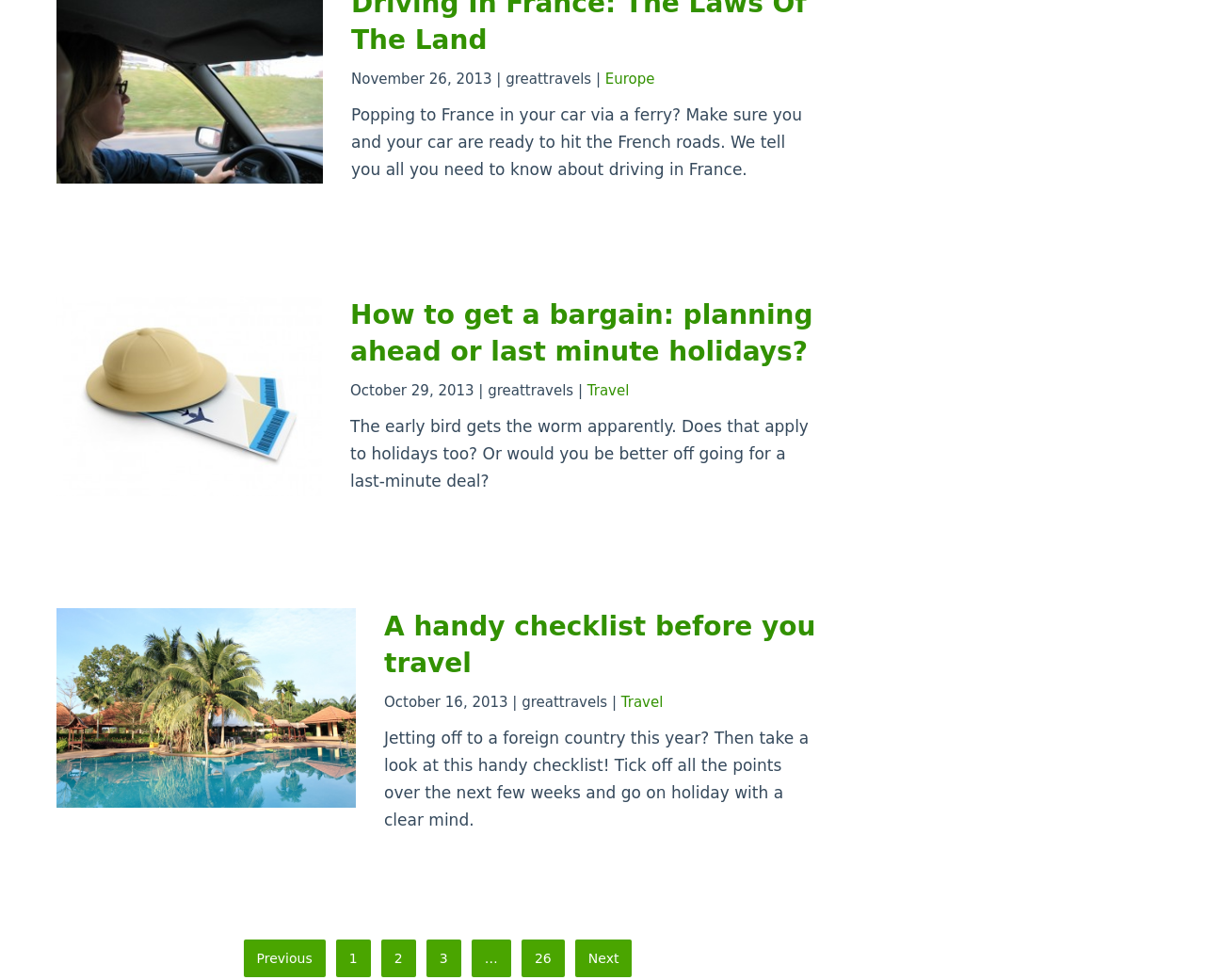Show the bounding box coordinates of the element that should be clicked to complete the task: "Go to page '3'".

[0.354, 0.959, 0.383, 0.997]